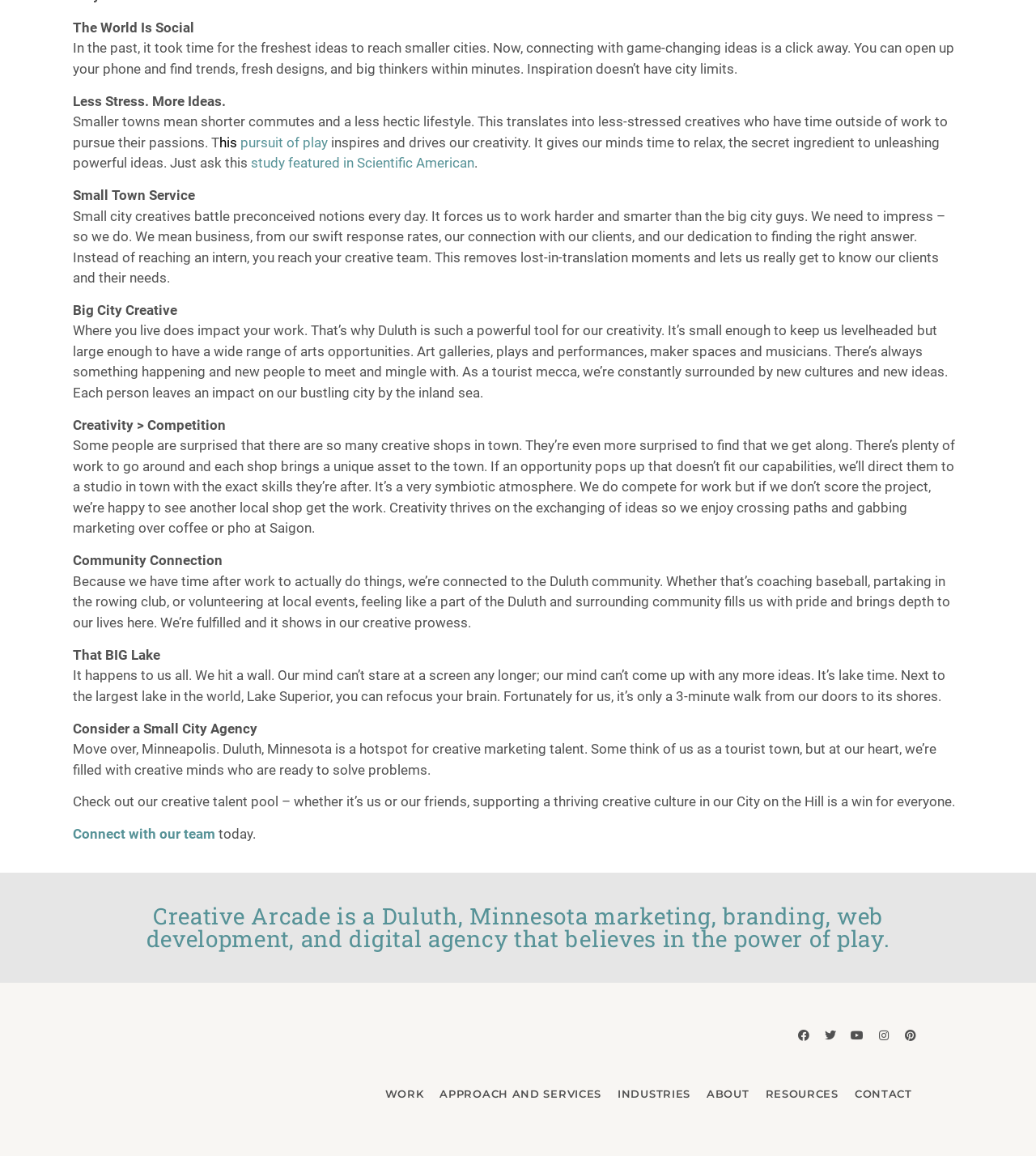Identify and provide the bounding box coordinates of the UI element described: "Approach and Services". The coordinates should be formatted as [left, top, right, bottom], with each number being a float between 0 and 1.

[0.417, 0.93, 0.588, 0.962]